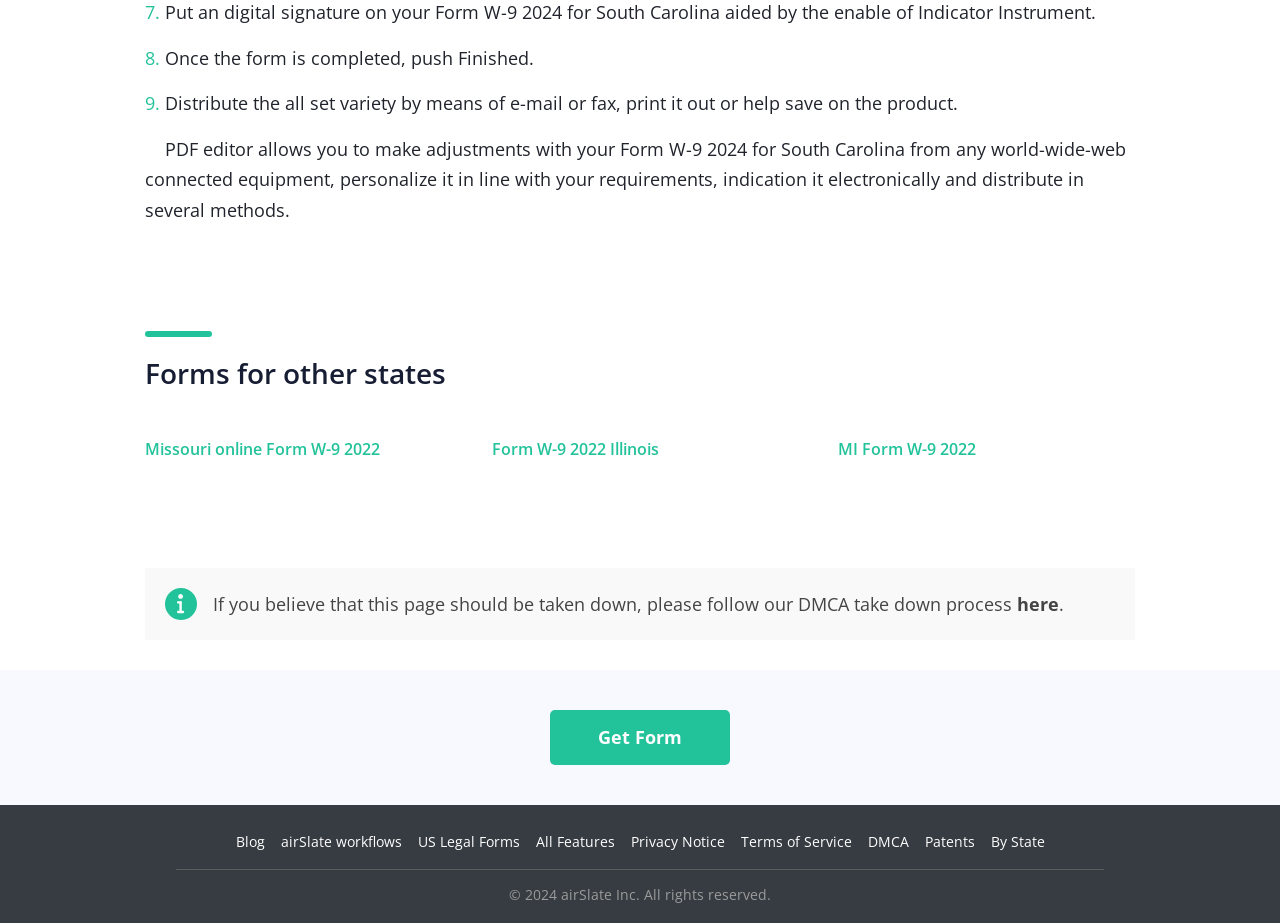Reply to the question with a brief word or phrase: What is the copyright information on the webpage?

2024 airSlate Inc.